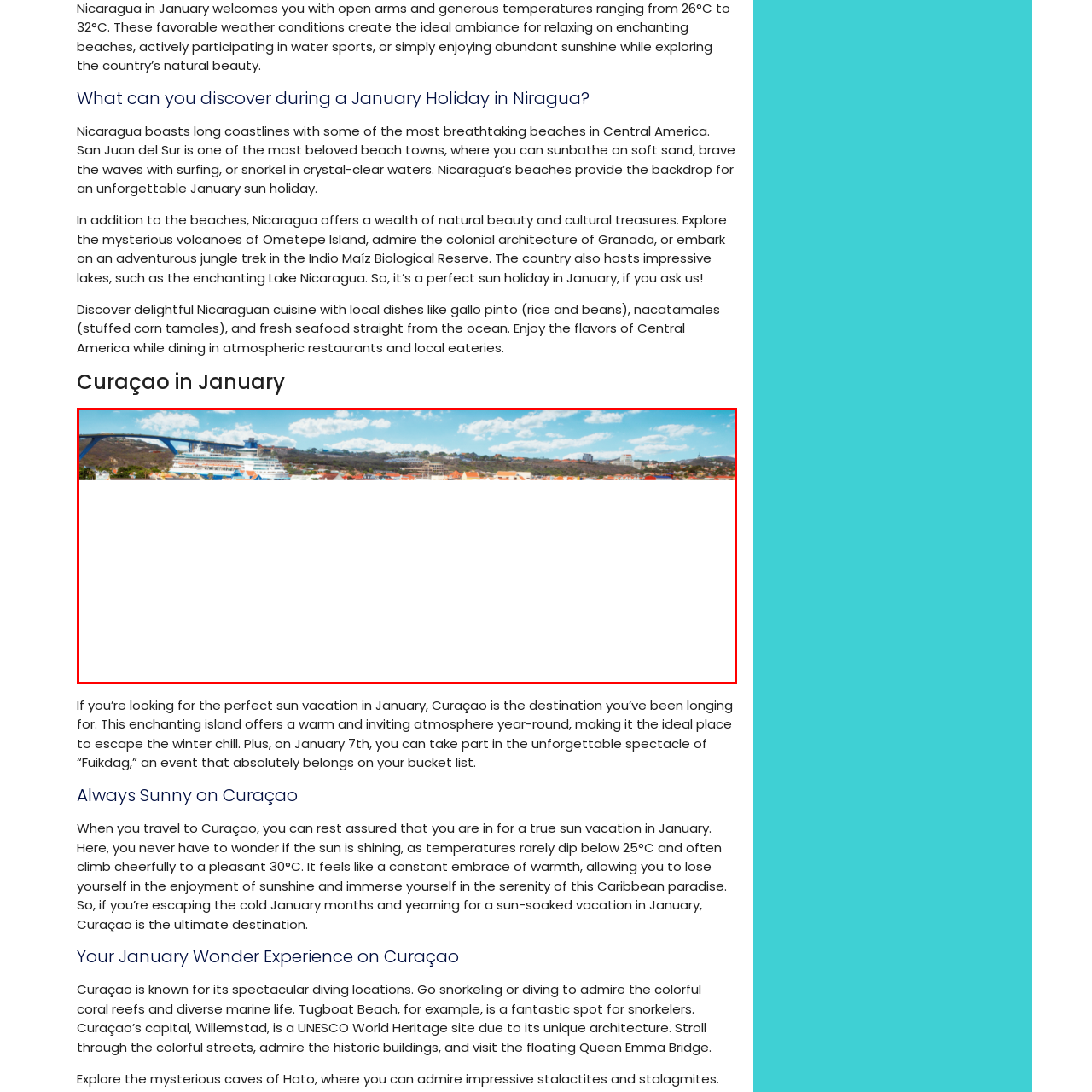Why is Curaçao a popular destination?
Take a close look at the image highlighted by the red bounding box and answer the question thoroughly based on the details you see.

The image showcases Curaçao's vibrant coastal town, warm weather, and beautiful landscapes, which are likely the reasons why it is a popular destination for travelers seeking a sun vacation spot.